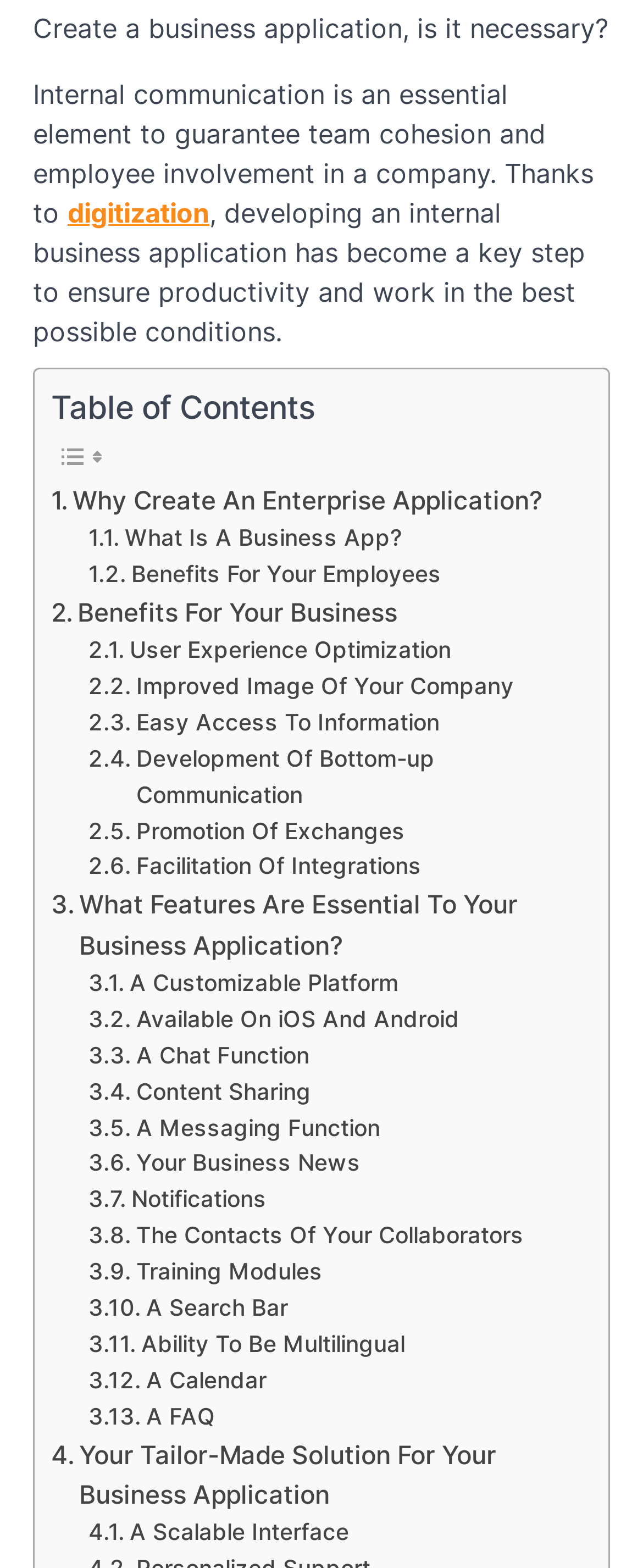What is the main topic of the webpage?
Using the image as a reference, give a one-word or short phrase answer.

Business application